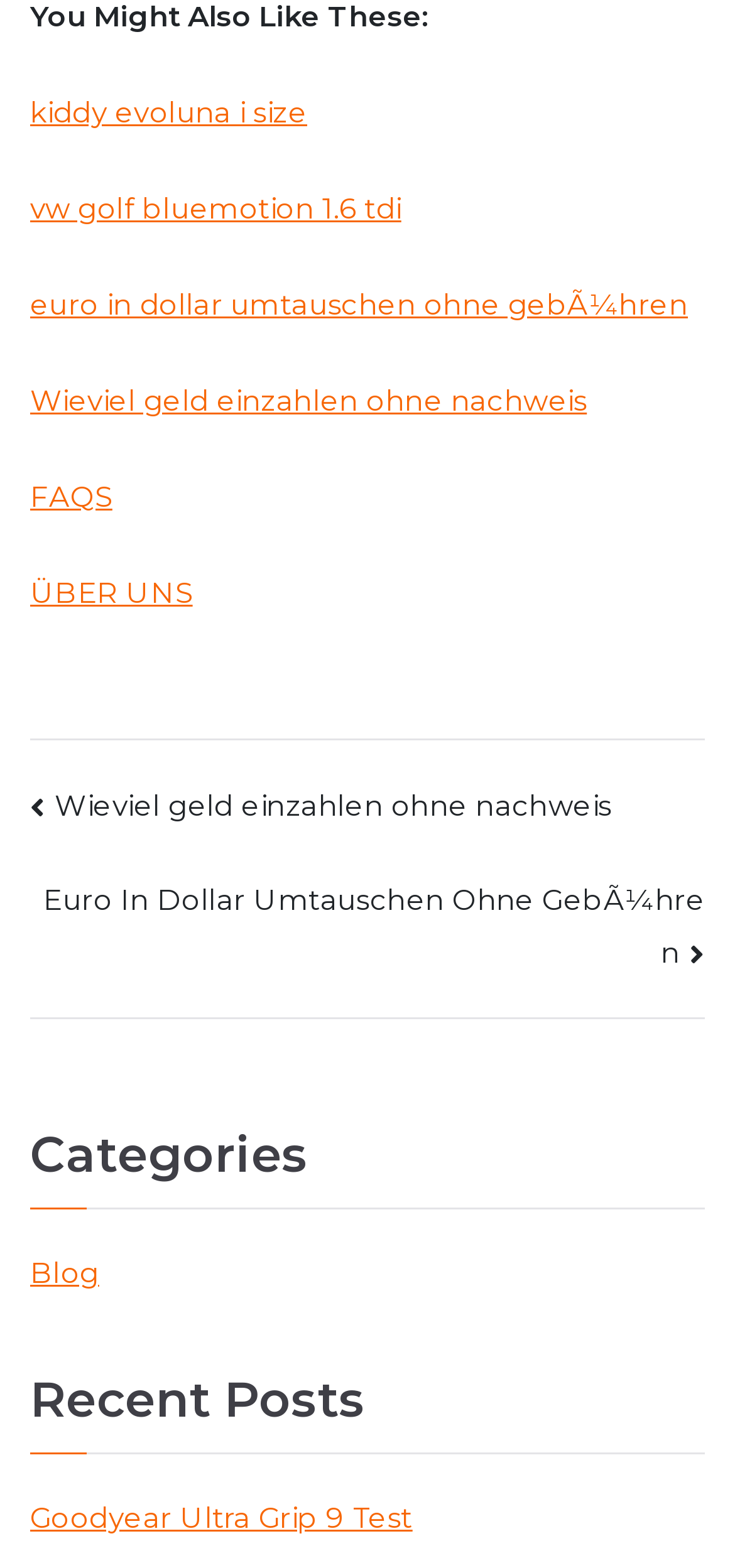Please respond to the question with a concise word or phrase:
What is the last link on the webpage?

Goodyear Ultra Grip 9 Test